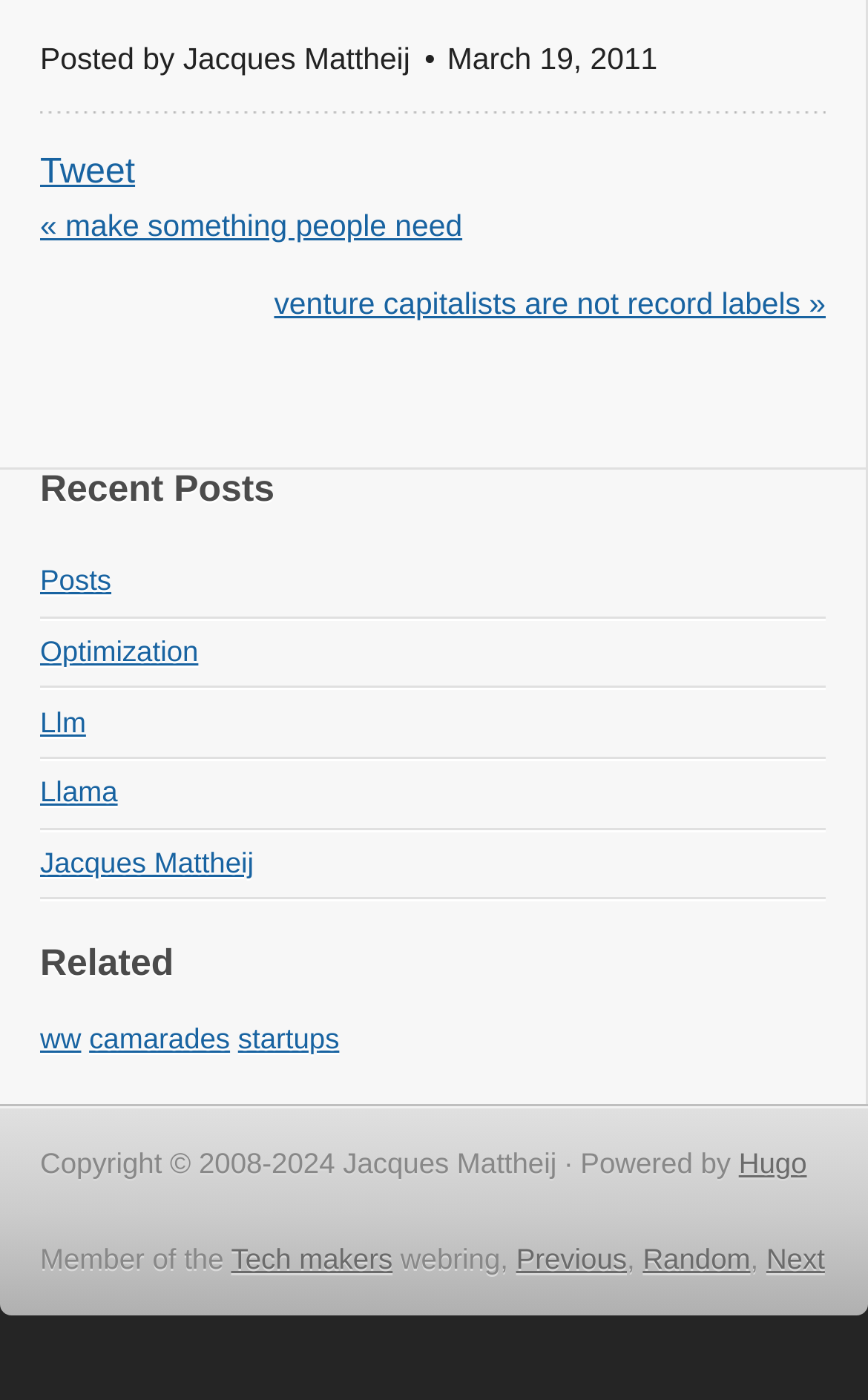Locate the bounding box coordinates of the area where you should click to accomplish the instruction: "View recent posts".

[0.046, 0.336, 0.951, 0.365]